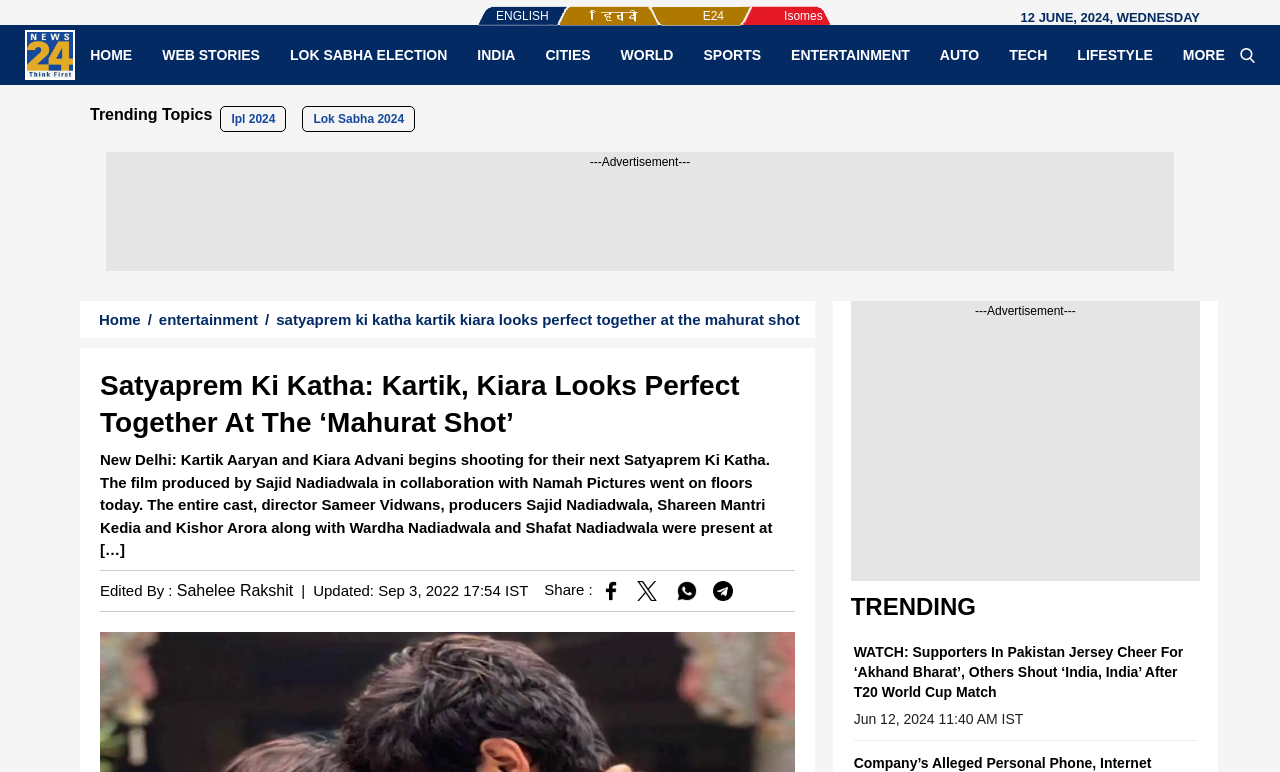Please determine the bounding box coordinates of the element's region to click for the following instruction: "Click on the 'share story on facebook' link".

[0.469, 0.752, 0.485, 0.774]